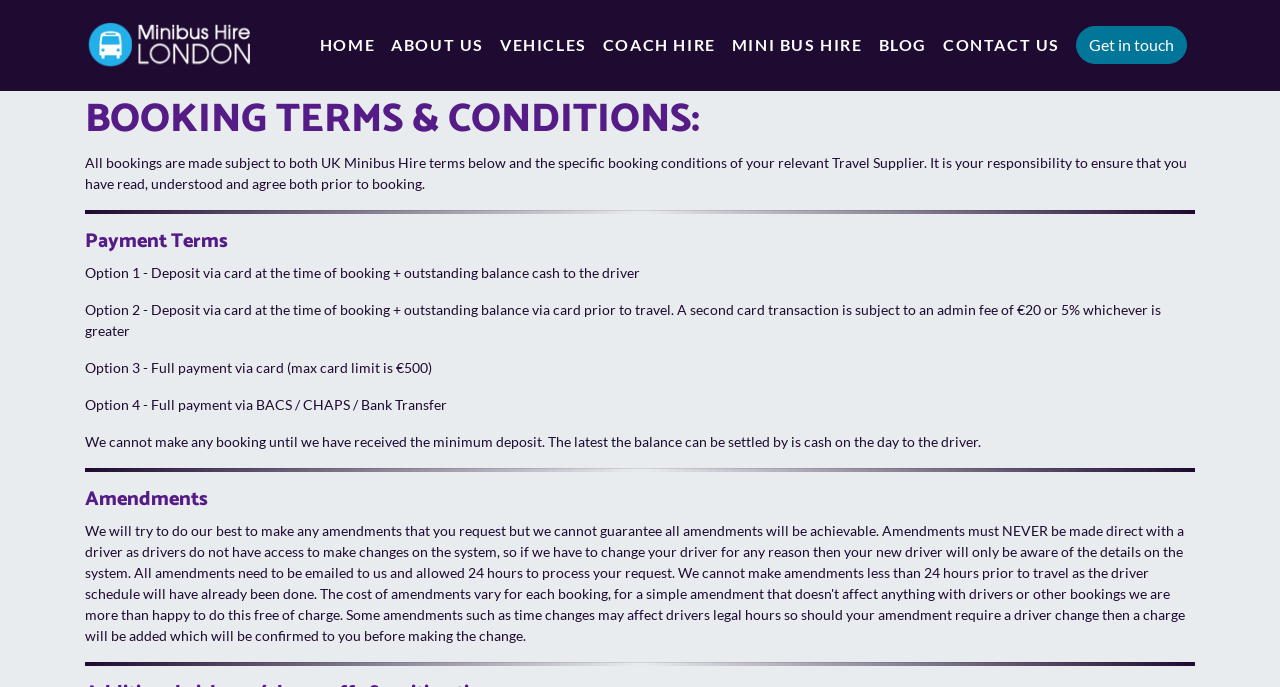What is the main topic of this webpage? From the image, respond with a single word or brief phrase.

Minibus Hire Terms